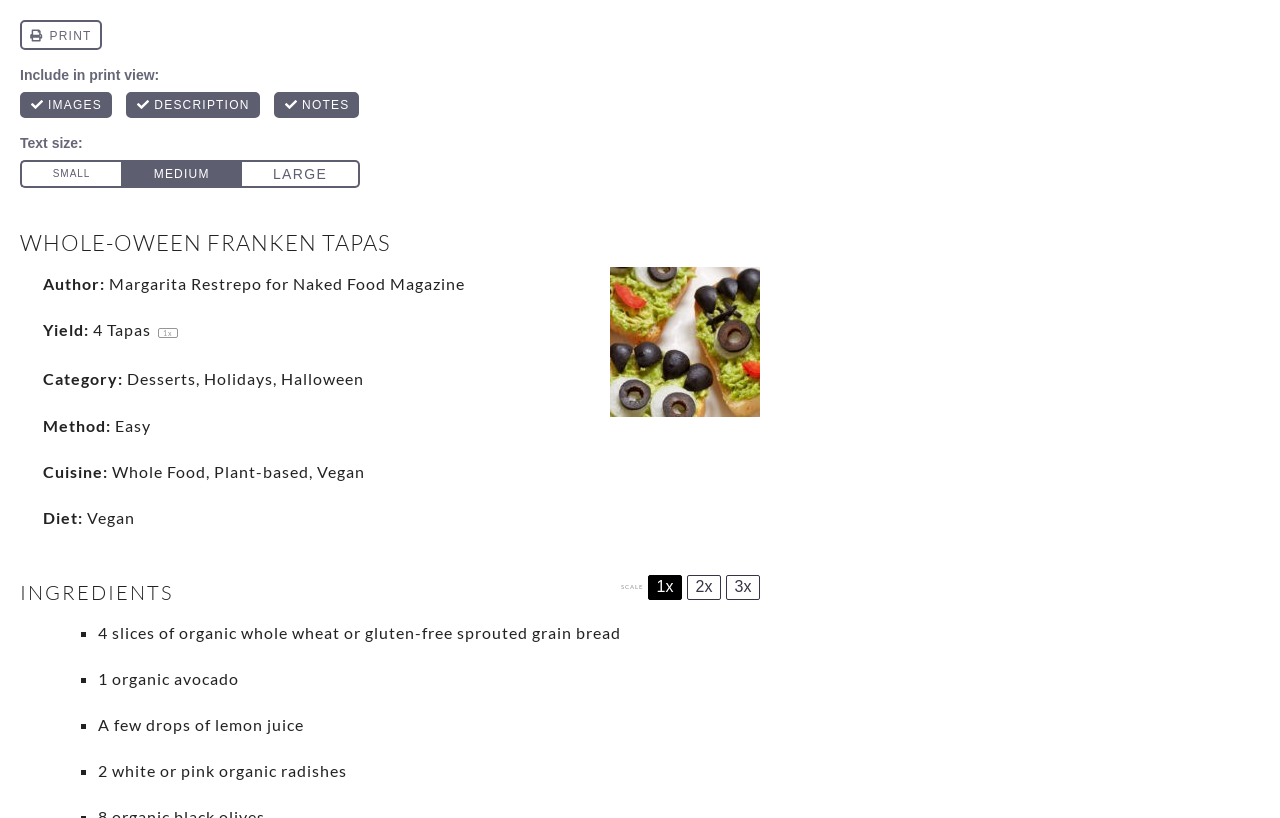Find and provide the bounding box coordinates for the UI element described with: "1x".

[0.506, 0.703, 0.533, 0.733]